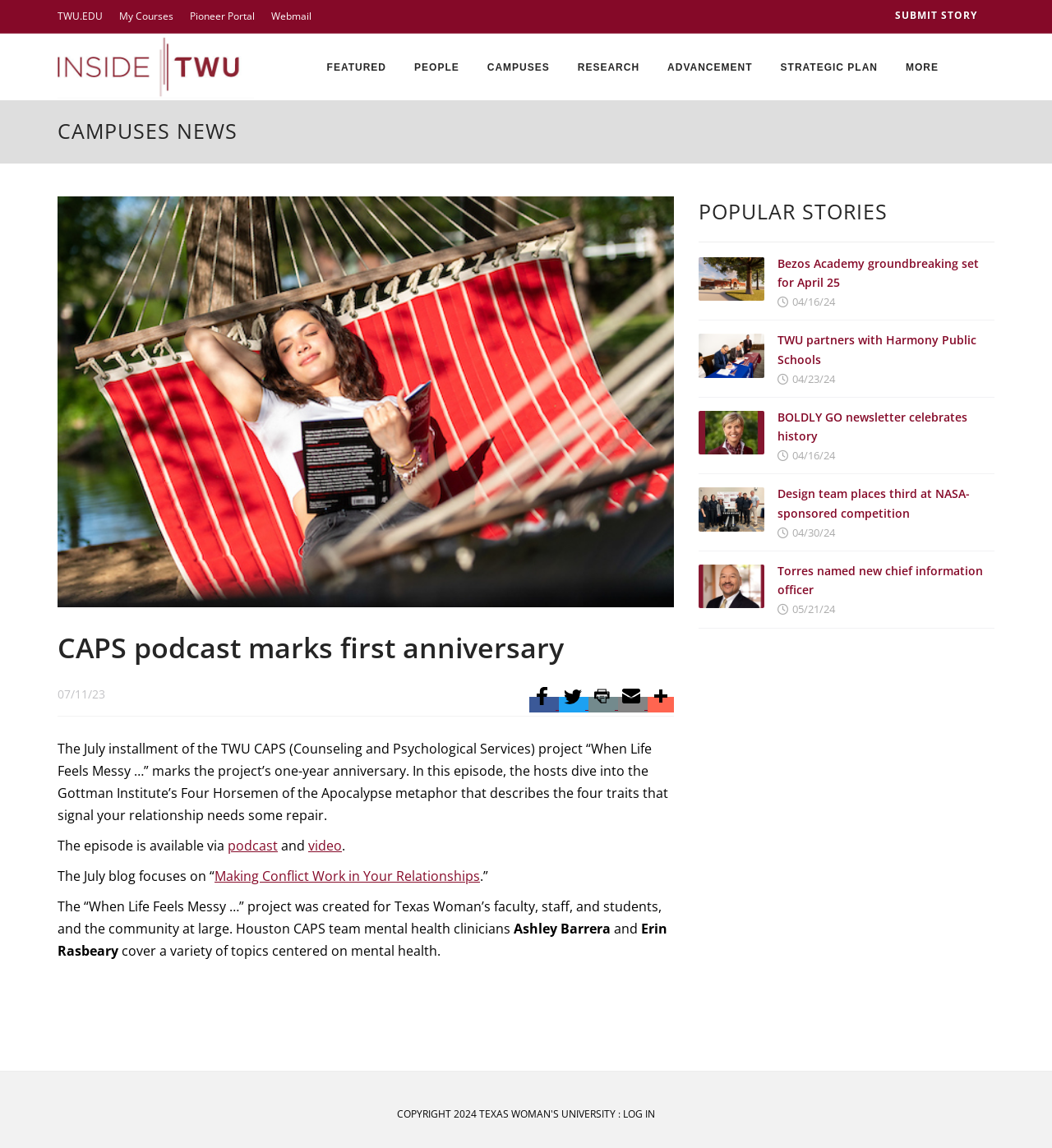Identify the bounding box coordinates of the clickable section necessary to follow the following instruction: "Submit a story". The coordinates should be presented as four float numbers from 0 to 1, i.e., [left, top, right, bottom].

[0.834, 0.0, 0.945, 0.027]